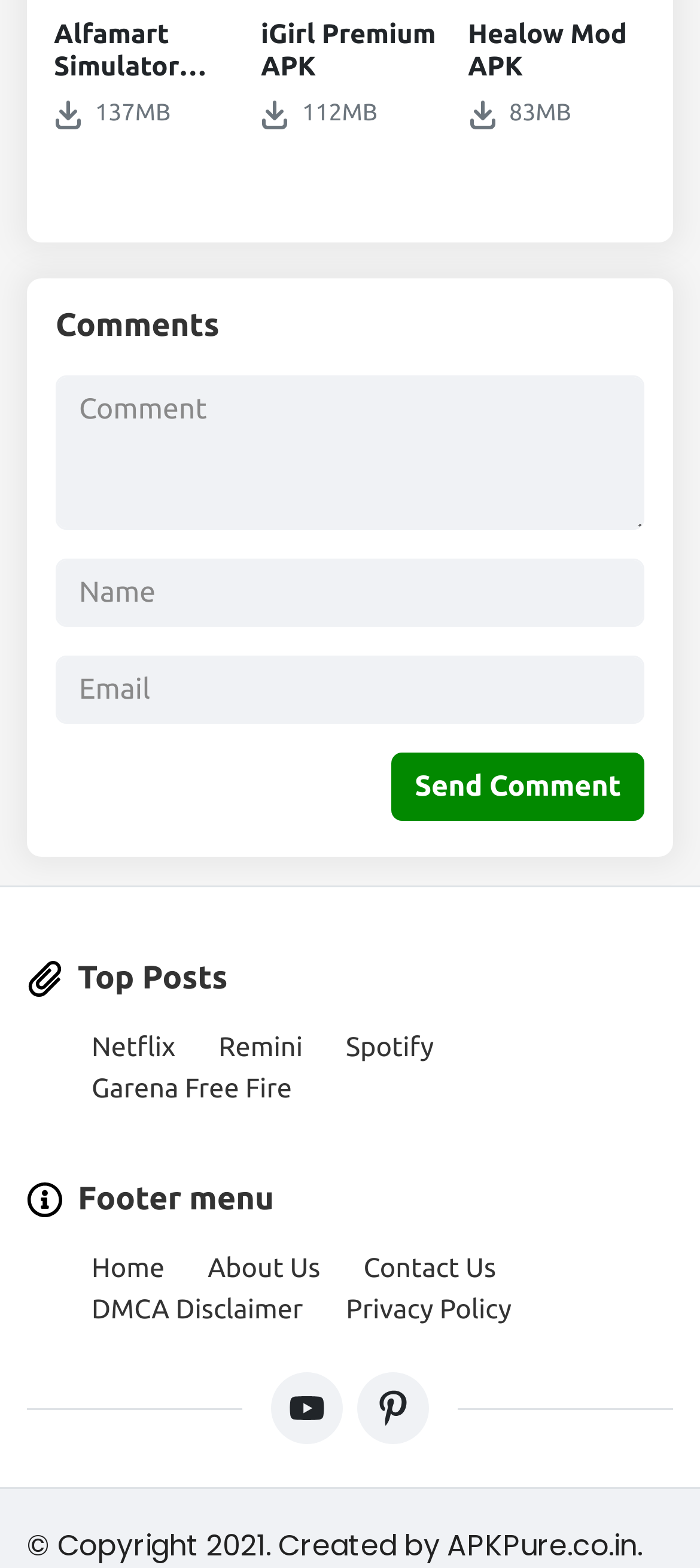Locate the bounding box coordinates of the element that should be clicked to execute the following instruction: "Visit Netflix".

[0.131, 0.658, 0.251, 0.677]